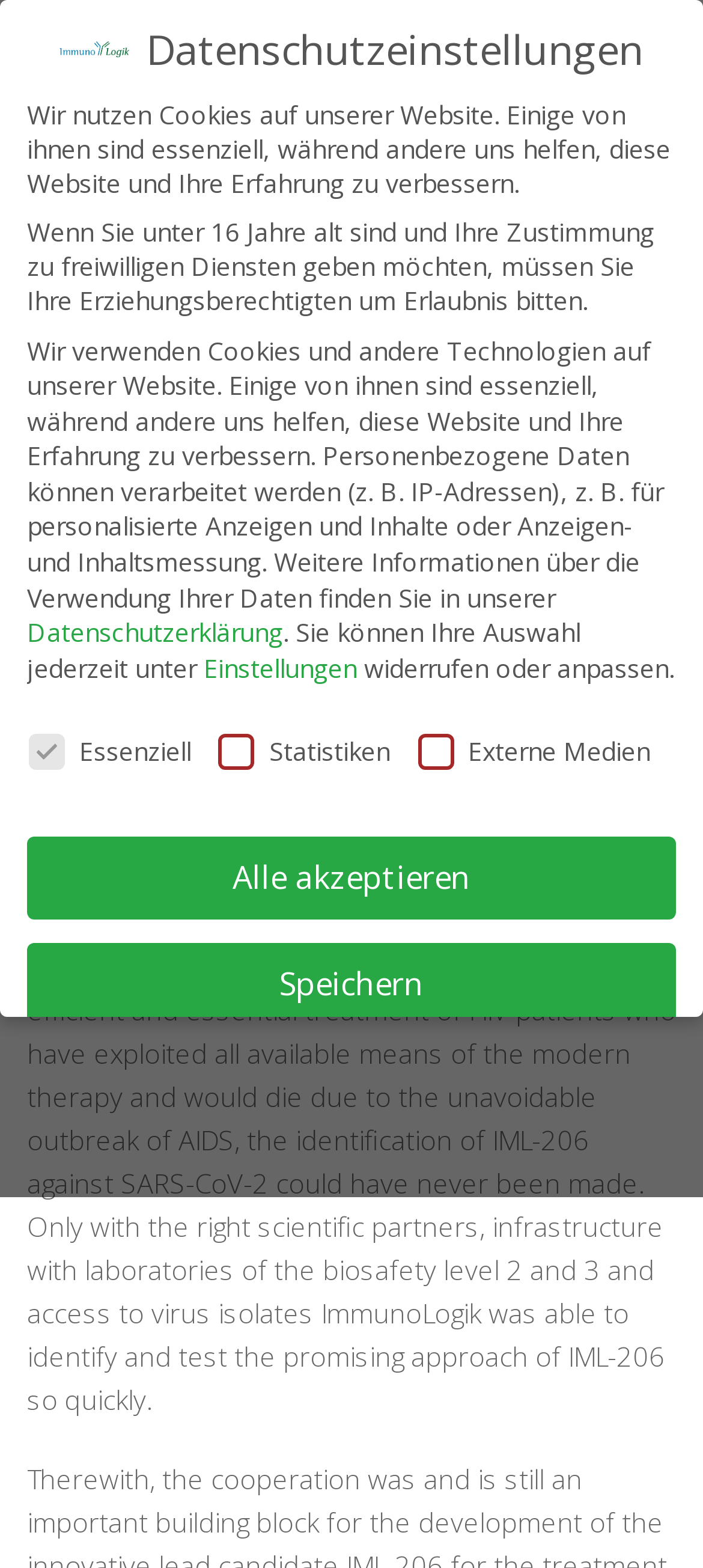Please provide a comprehensive response to the question based on the details in the image: What is the name of the company mentioned in the article?

I found the name of the company mentioned in the article by looking at the link element with the content 'ImmunoLogik' which is located at the top of the webpage.